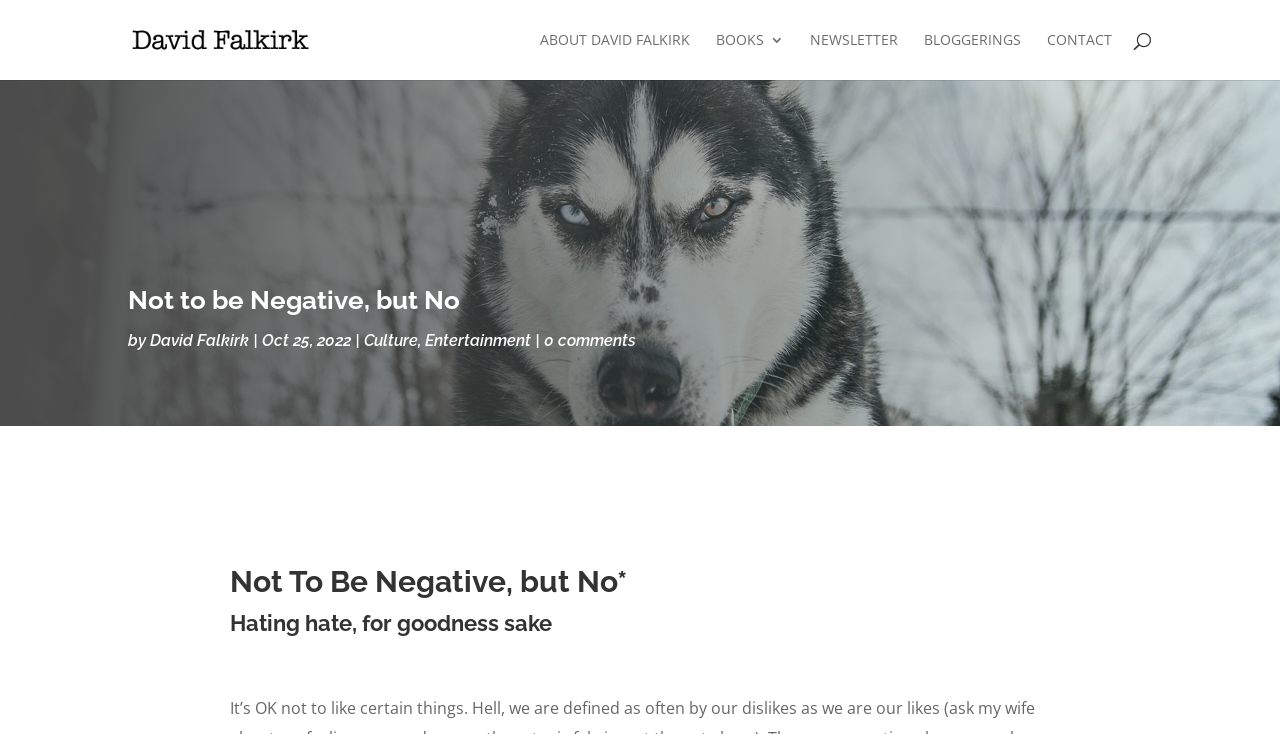Give a detailed account of the webpage.

The webpage appears to be a blog or author's website, with a focus on the author David Falkirk. At the top, there is a logo or image with the text "Author | Fiction and Non-Fiction | David Falkirk" which serves as a link. Below this, there are five navigation links: "ABOUT DAVID FALKIRK", "BOOKS 3", "NEWSLETTER", "BLOGGERINGS", and "CONTACT", arranged horizontally across the page.

In the main content area, there is a heading "Not to be Negative, but No" followed by the text "by David Falkirk" and the date "Oct 25, 2022". Below this, there are three category links: "Culture", "Entertainment", and "0 comments". 

Further down the page, there are two more headings: "Not To Be Negative, but No*" and "Hating hate, for goodness sake". These headings are likely the titles of blog posts or articles. There is also a small amount of whitespace or padding below these headings, indicated by the "\xa0" character.